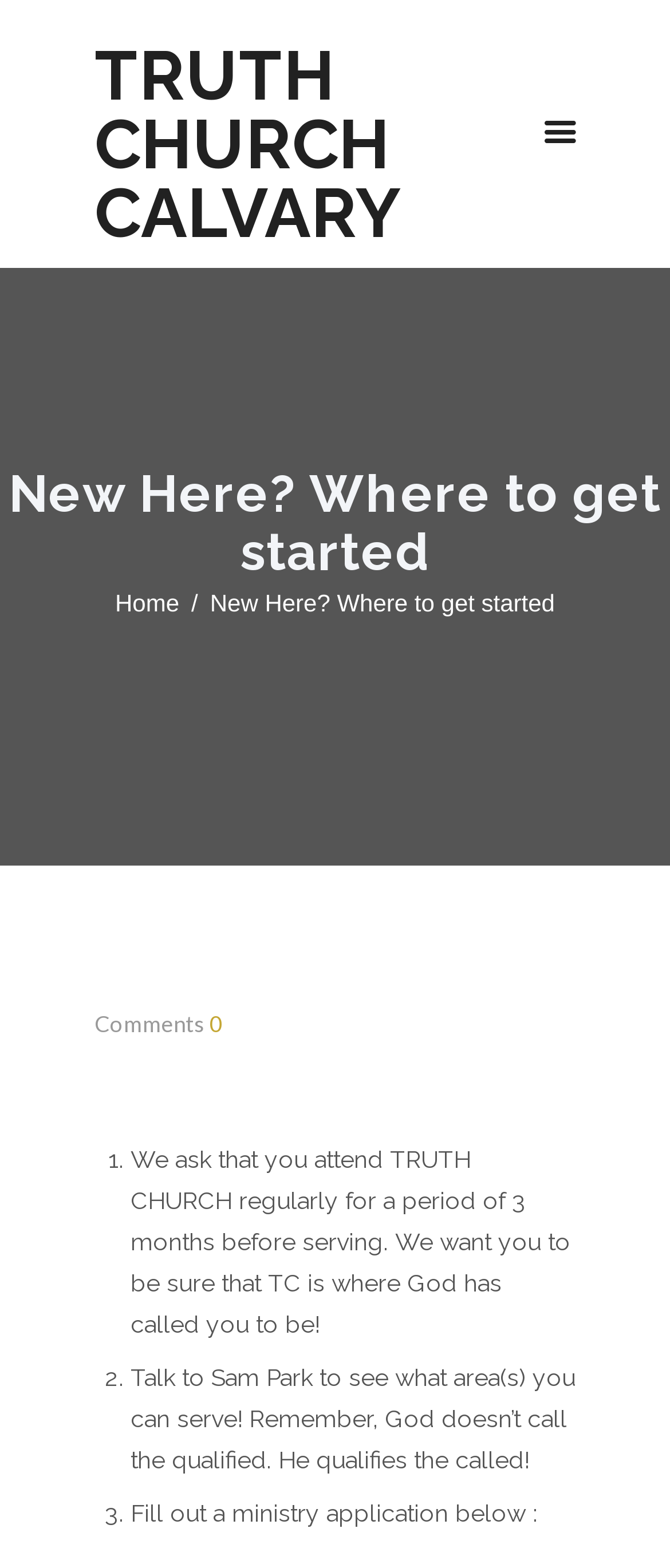Identify the bounding box for the UI element that is described as follows: "TRUTH CHURCH CALVARY".

[0.141, 0.026, 0.859, 0.158]